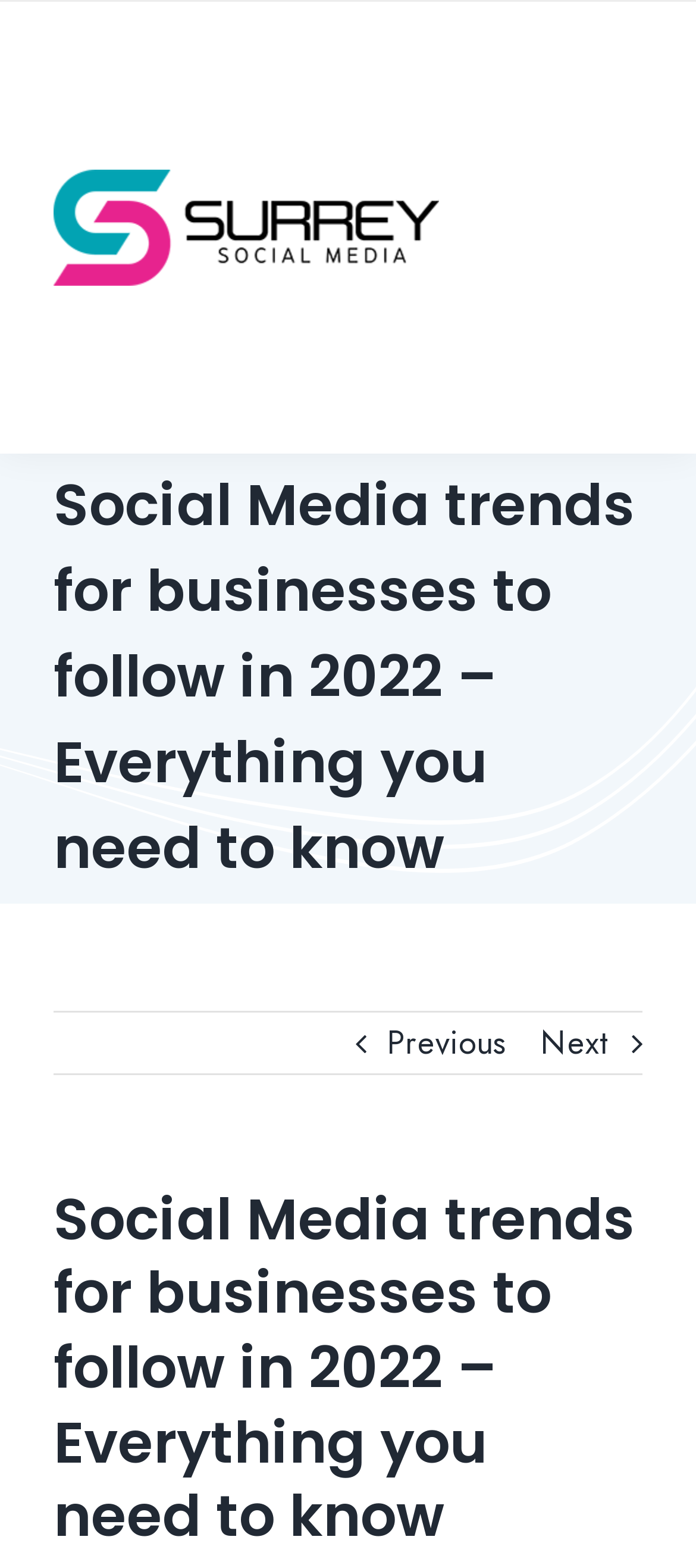What is the purpose of the links at the bottom?
From the image, respond with a single word or phrase.

To navigate to previous or next page